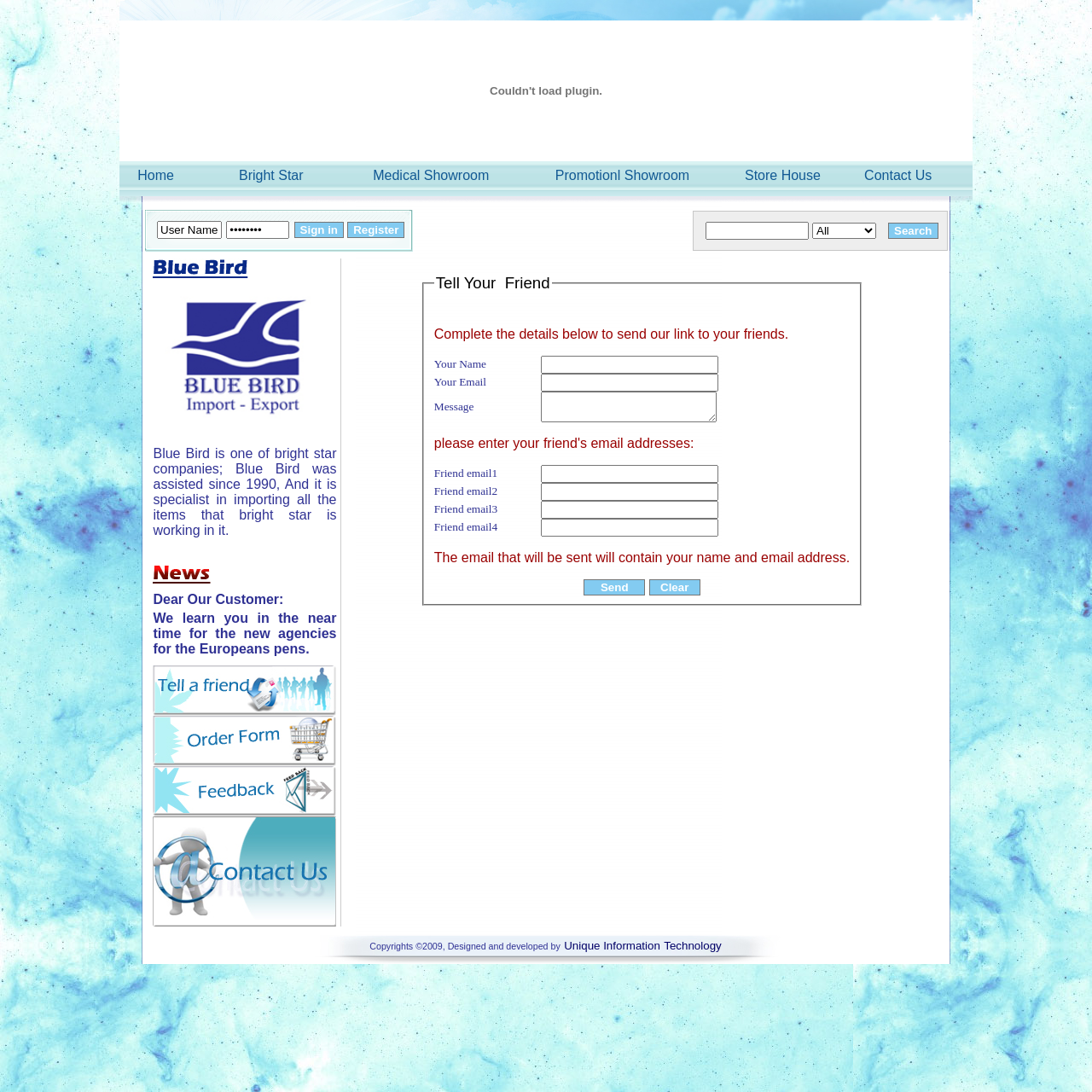Please find the bounding box coordinates of the element's region to be clicked to carry out this instruction: "Click the Home link".

[0.126, 0.154, 0.159, 0.167]